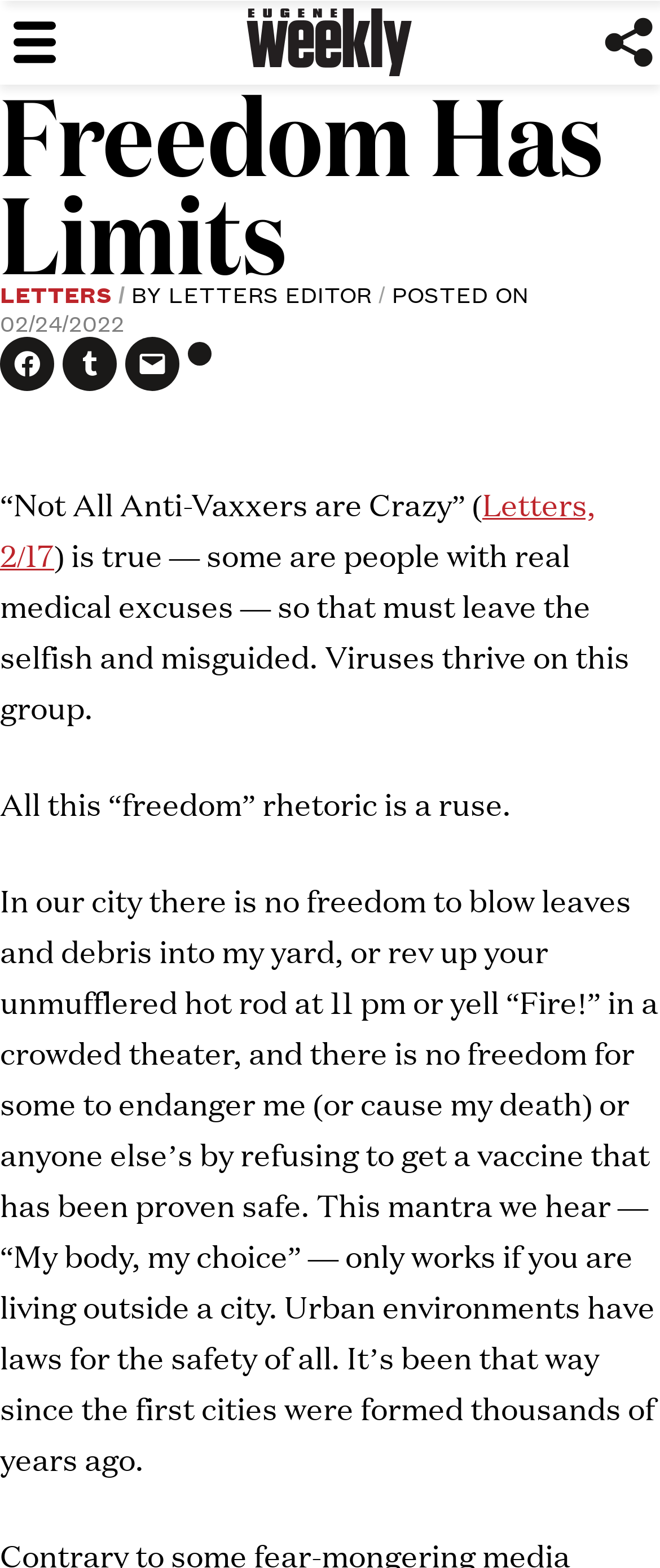Given the webpage screenshot, identify the bounding box of the UI element that matches this description: "Open share dialog".

[0.908, 0.008, 1.0, 0.046]